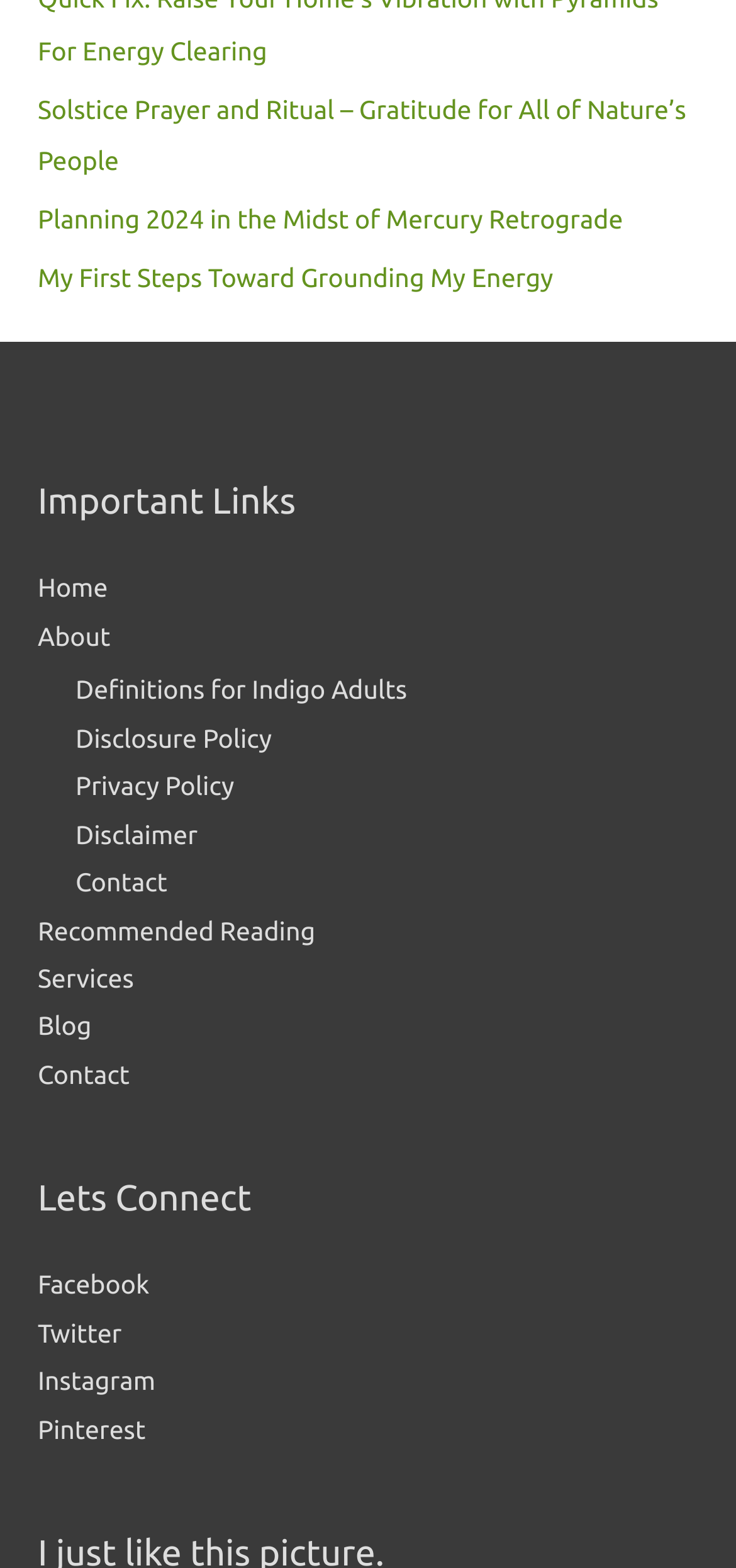What is the first article link on the webpage?
Refer to the screenshot and deliver a thorough answer to the question presented.

I looked at the top of the webpage and found the first link, which is 'Solstice Prayer and Ritual – Gratitude for All of Nature’s People'.